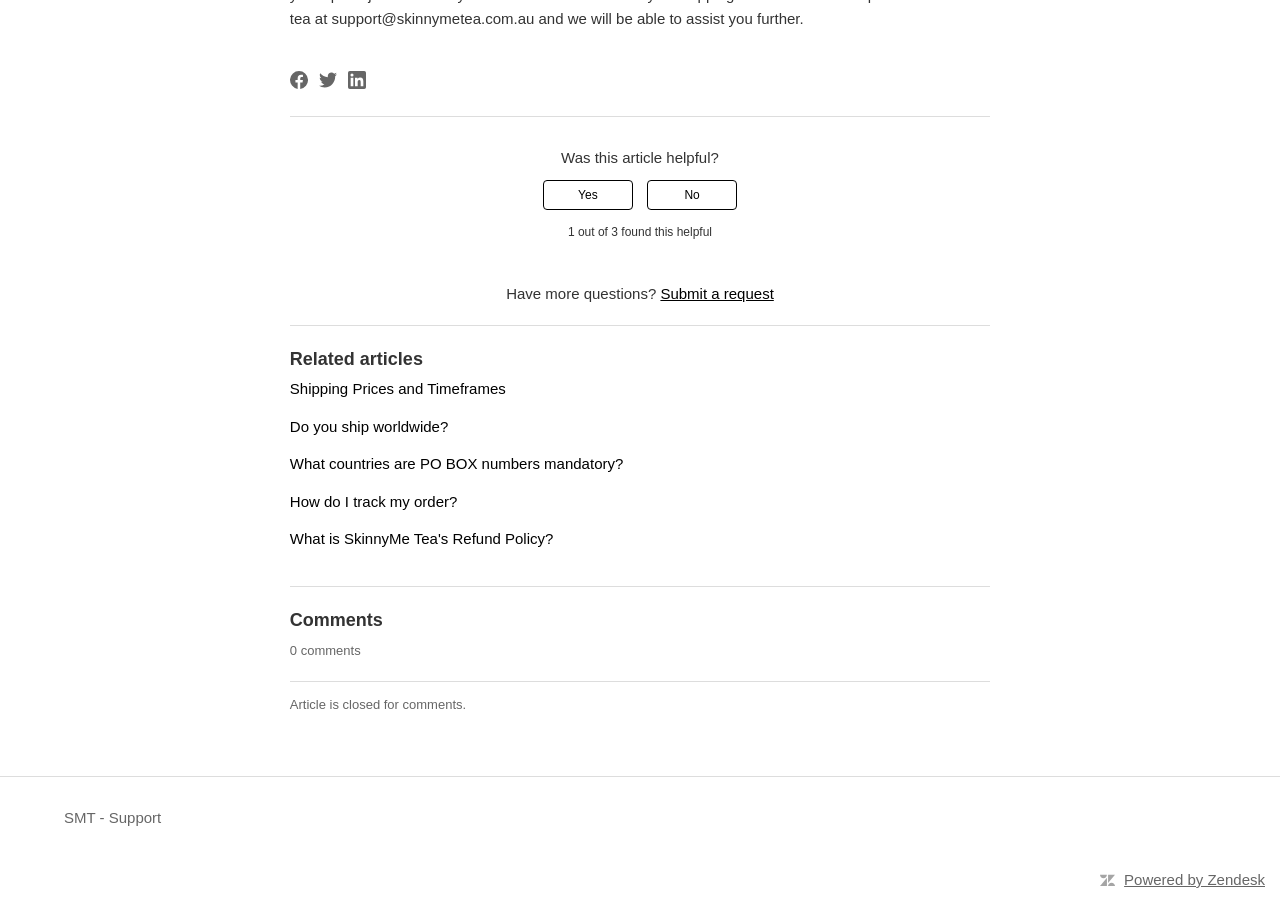Using the provided element description: "Submit a request", determine the bounding box coordinates of the corresponding UI element in the screenshot.

[0.516, 0.317, 0.605, 0.336]